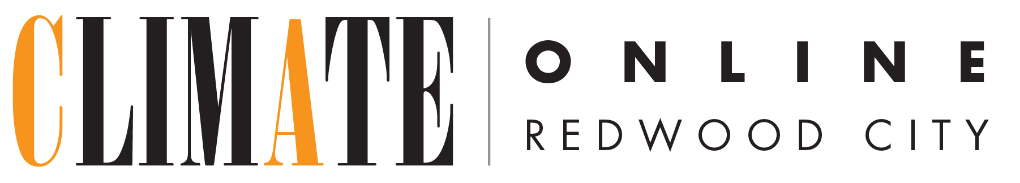Offer a detailed explanation of the image and its components.

The image displays the logo for "Climate Online," a platform based in Redwood City. The logo features the word "CLIMATE" prominently with bold, black letters, while the word "ONLINE" is also in black but slightly smaller and in a different font style. The letter "A" in "CLIMATE" stands out in a vibrant orange, adding a dynamic touch to the overall design. This logo serves as a visual identity for the platform, emphasizing its focus on climate-related topics and digital communication. The clean, modern typography suggests a contemporary approach, appealing to a broad audience interested in environmental issues.